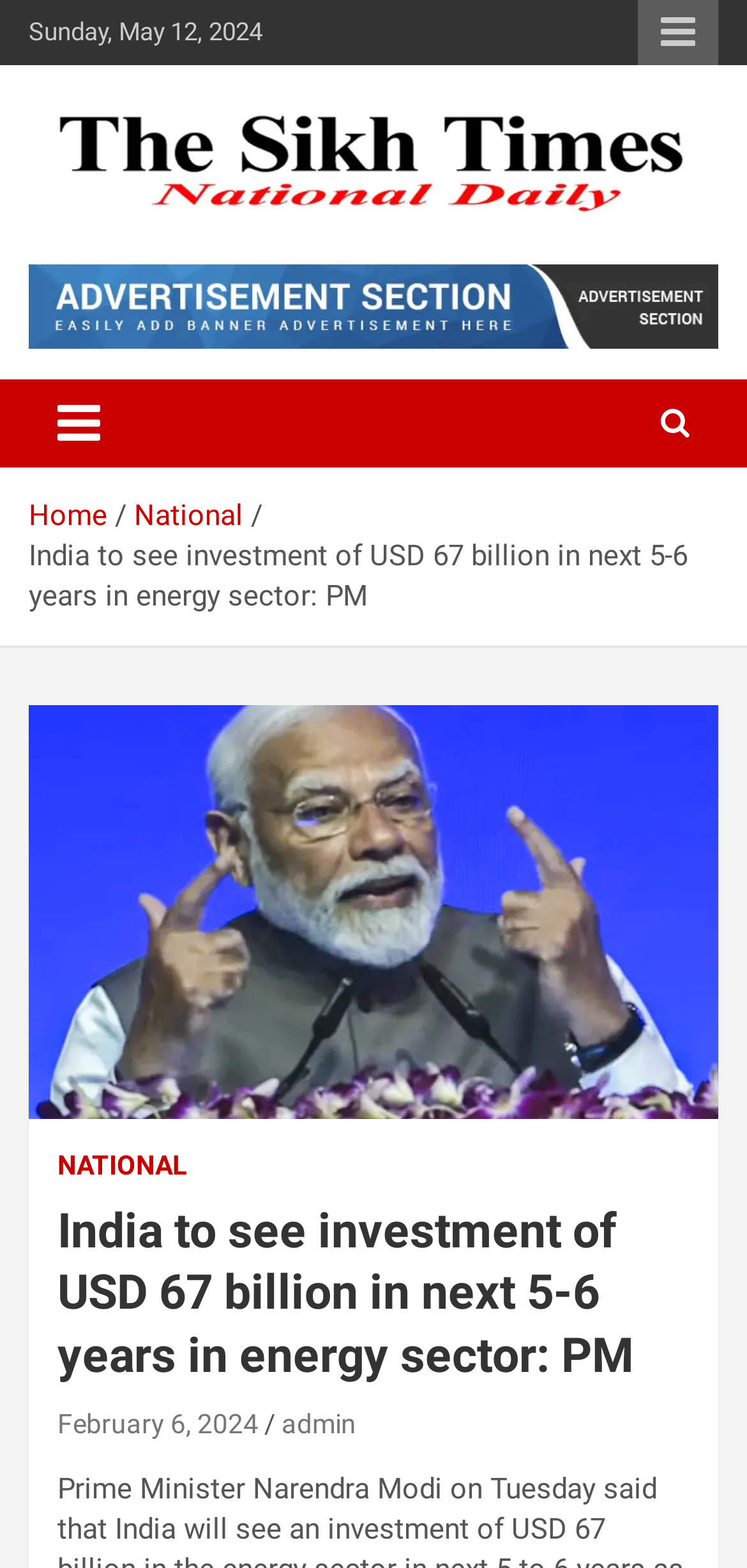Kindly provide the bounding box coordinates of the section you need to click on to fulfill the given instruction: "View the article dated February 6, 2024".

[0.077, 0.899, 0.346, 0.918]